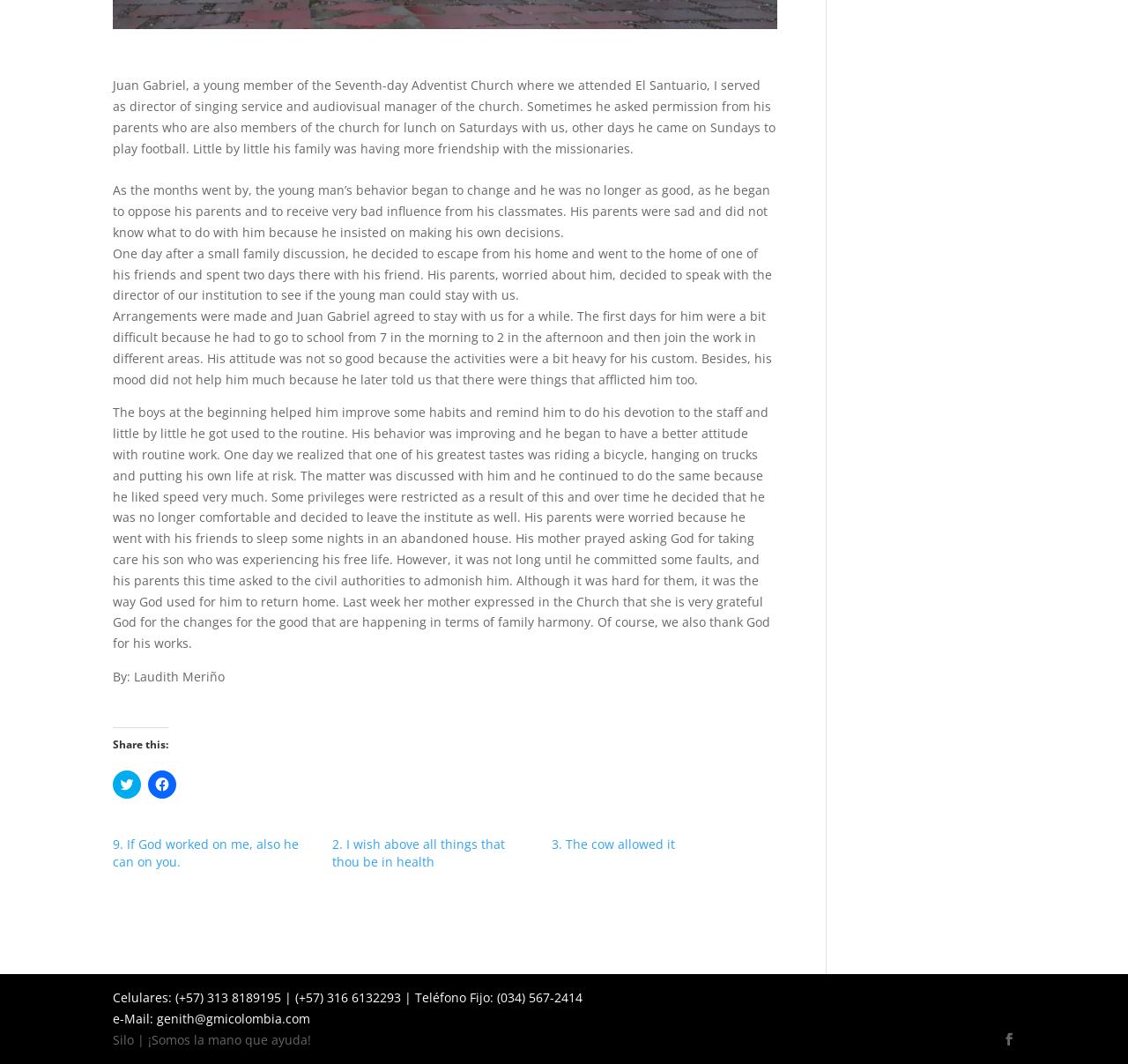Based on the element description 3. The cow allowed it, identify the bounding box coordinates for the UI element. The coordinates should be in the format (top-left x, top-left y, bottom-right x, bottom-right y) and within the 0 to 1 range.

[0.489, 0.786, 0.598, 0.801]